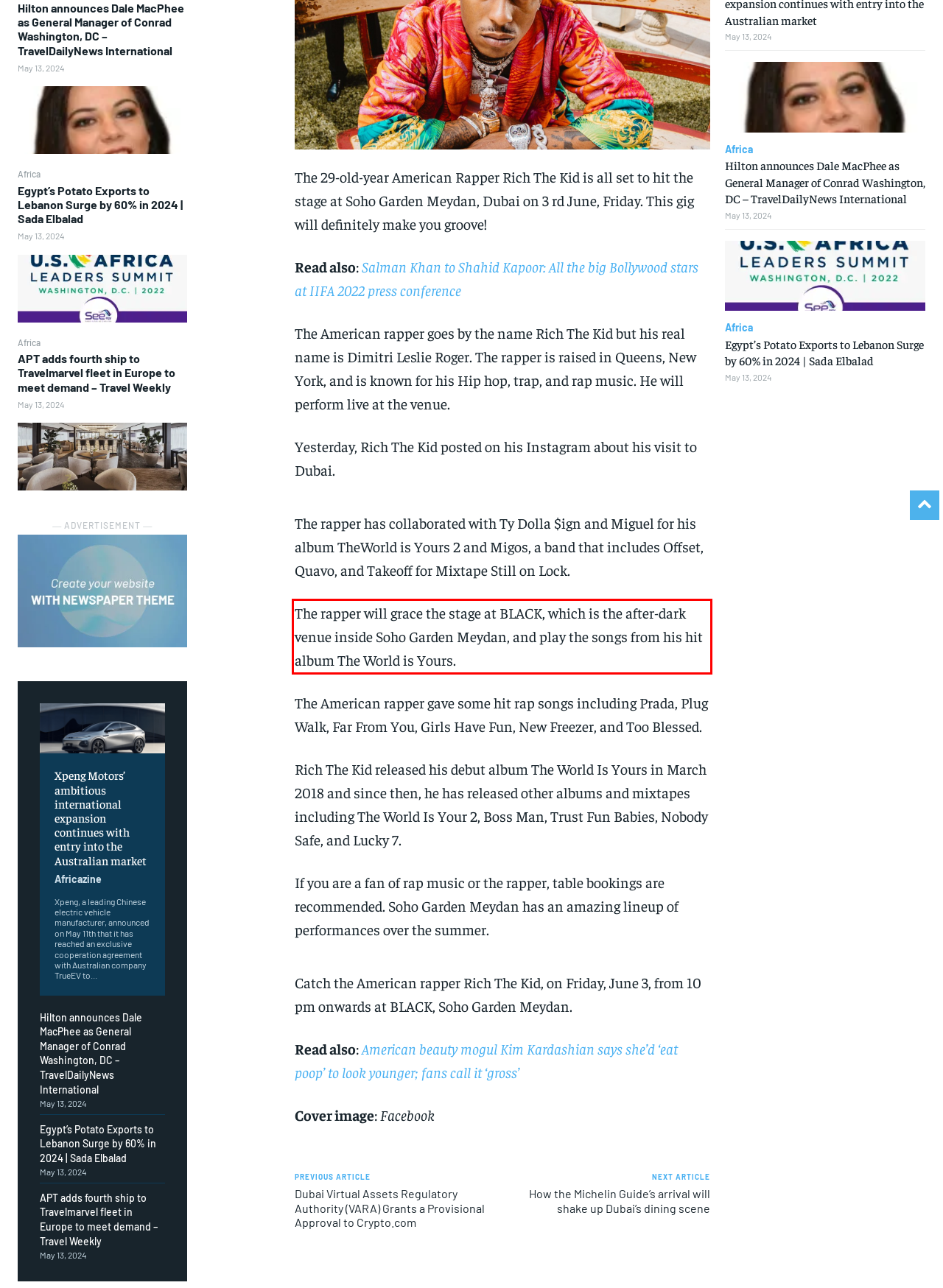You have a screenshot of a webpage where a UI element is enclosed in a red rectangle. Perform OCR to capture the text inside this red rectangle.

The rapper will grace the stage at BLACK, which is the after-dark venue inside Soho Garden Meydan, and play the songs from his hit album The World is Yours.